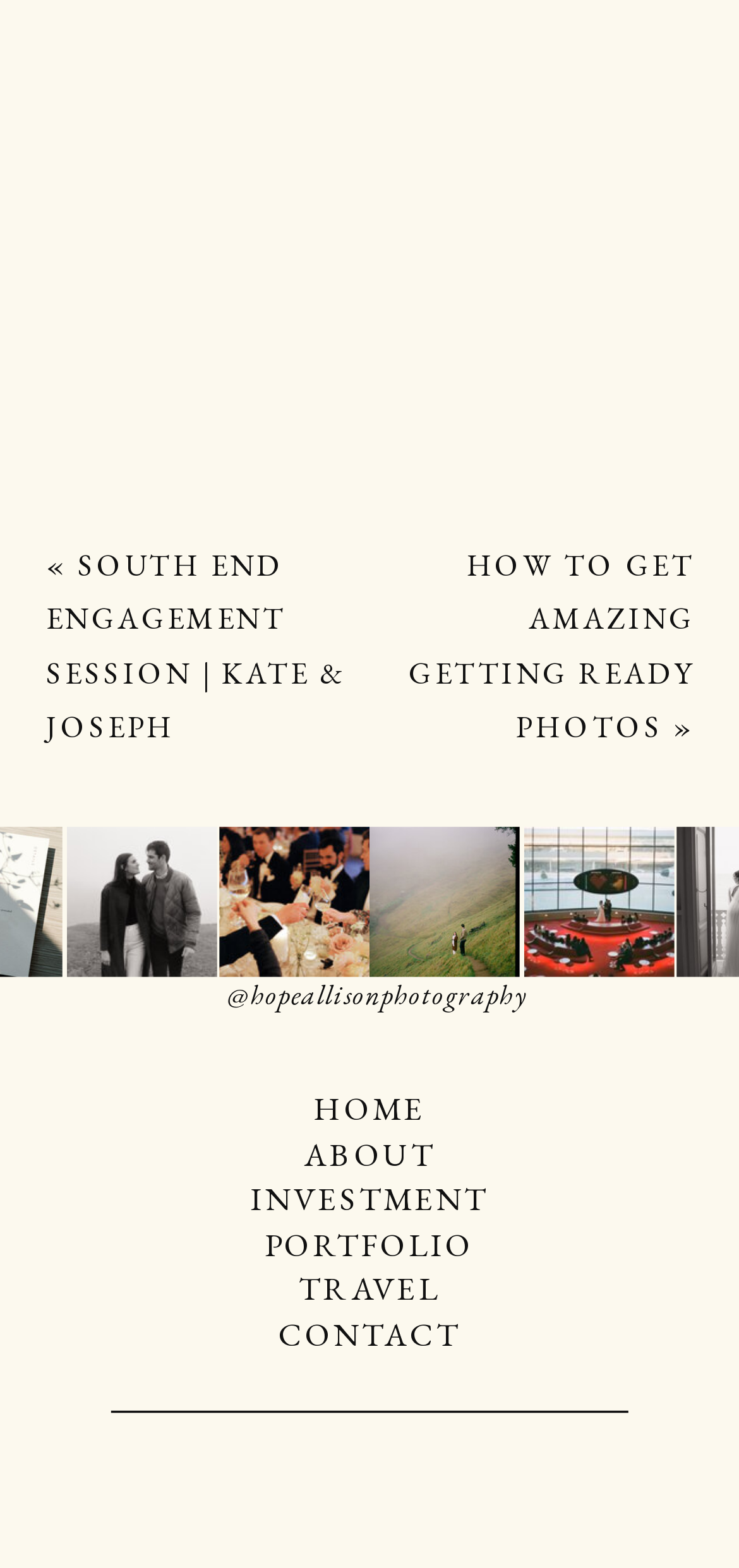Locate the bounding box coordinates of the clickable region necessary to complete the following instruction: "click on the link to view the getting ready photos guide". Provide the coordinates in the format of four float numbers between 0 and 1, i.e., [left, top, right, bottom].

[0.553, 0.348, 0.941, 0.476]